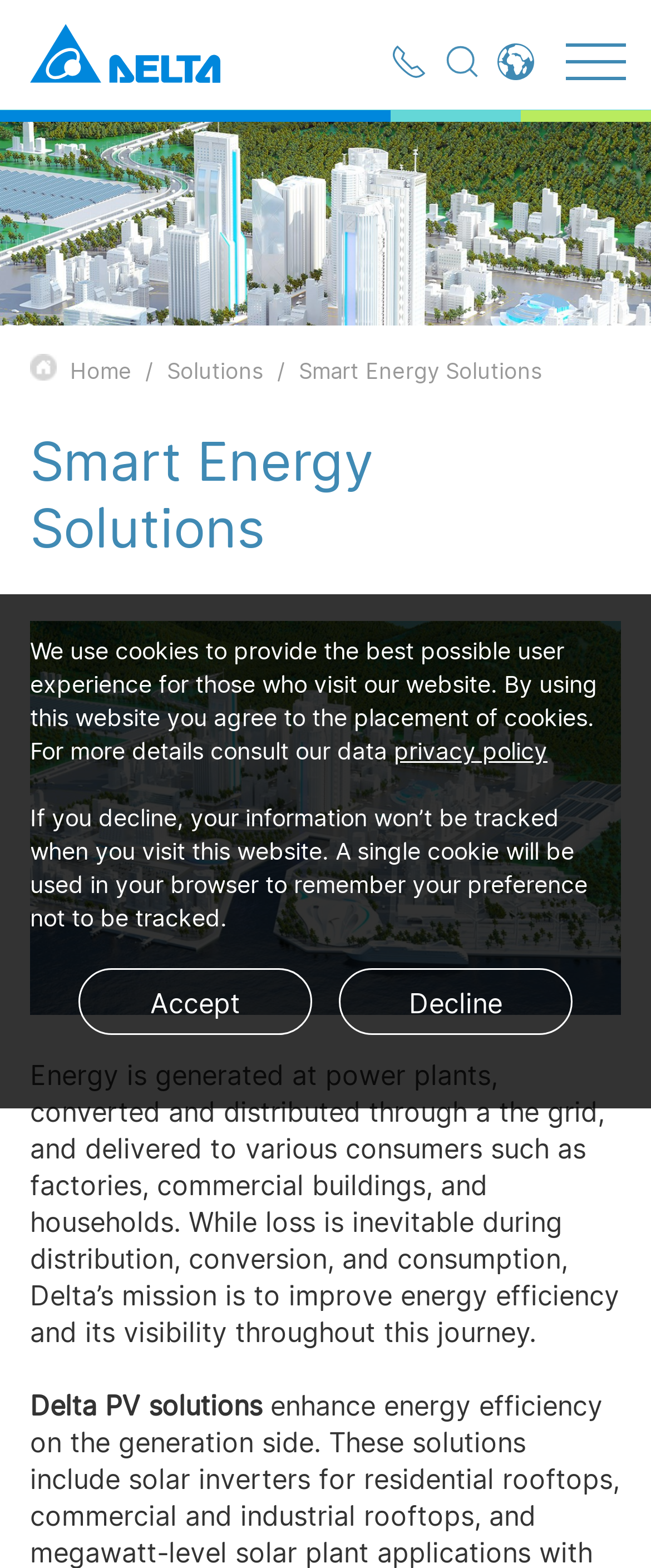What is the language of the 'Global' link?
Please provide a single word or phrase as your answer based on the screenshot.

English